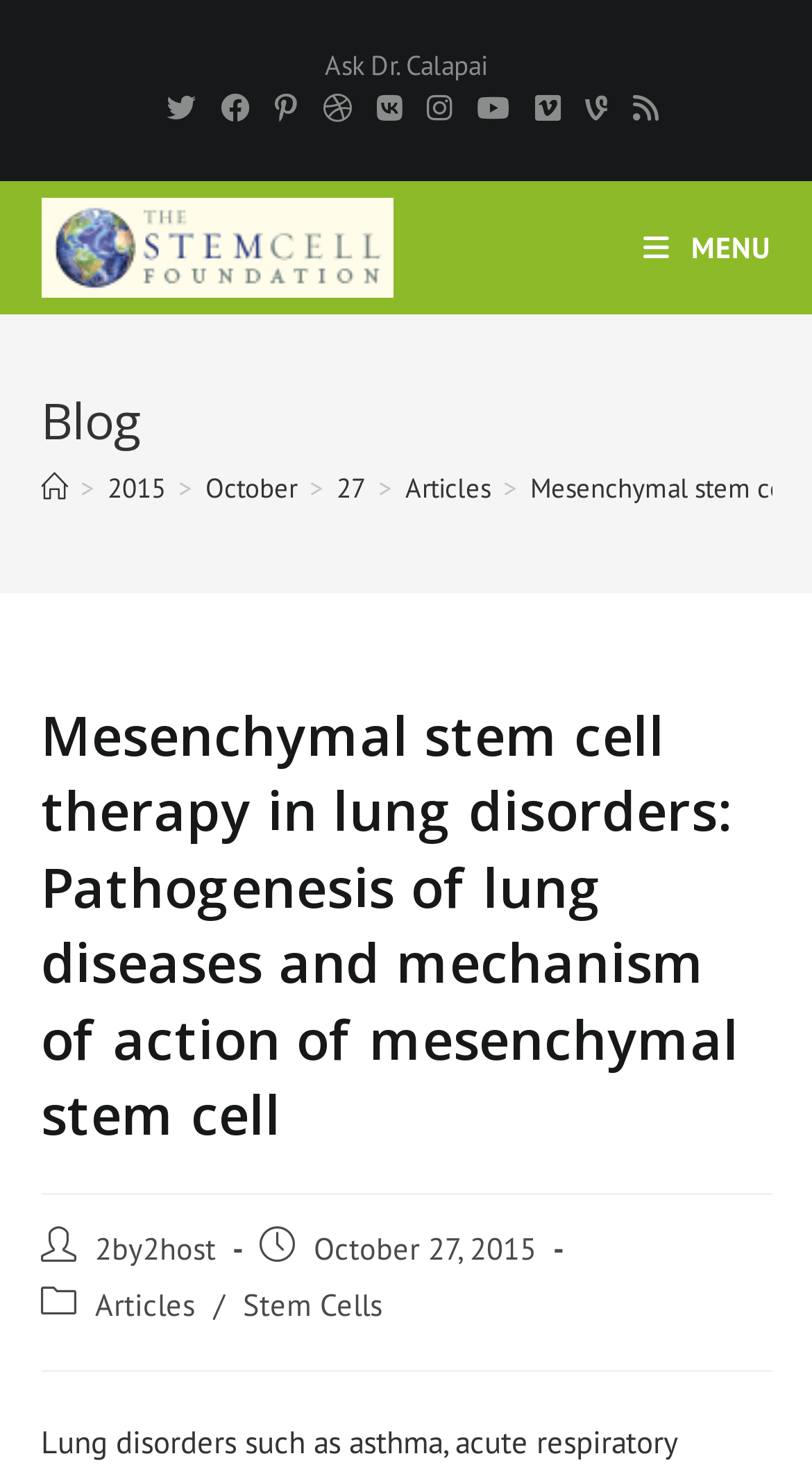Give a one-word or phrase response to the following question: What is the category of the article?

Articles/Stem Cells